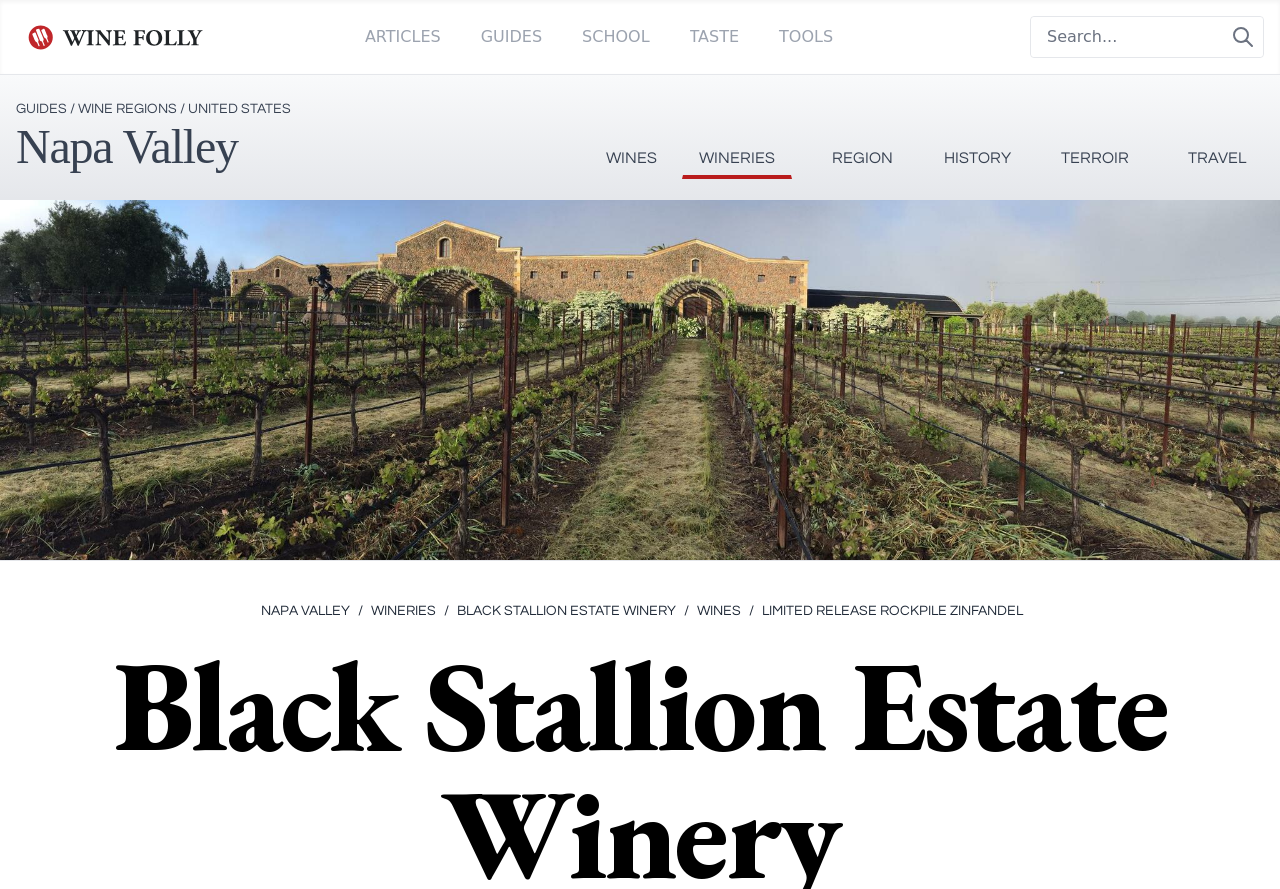What is the name of the winery?
Please provide a single word or phrase answer based on the image.

Black Stallion Estate Winery